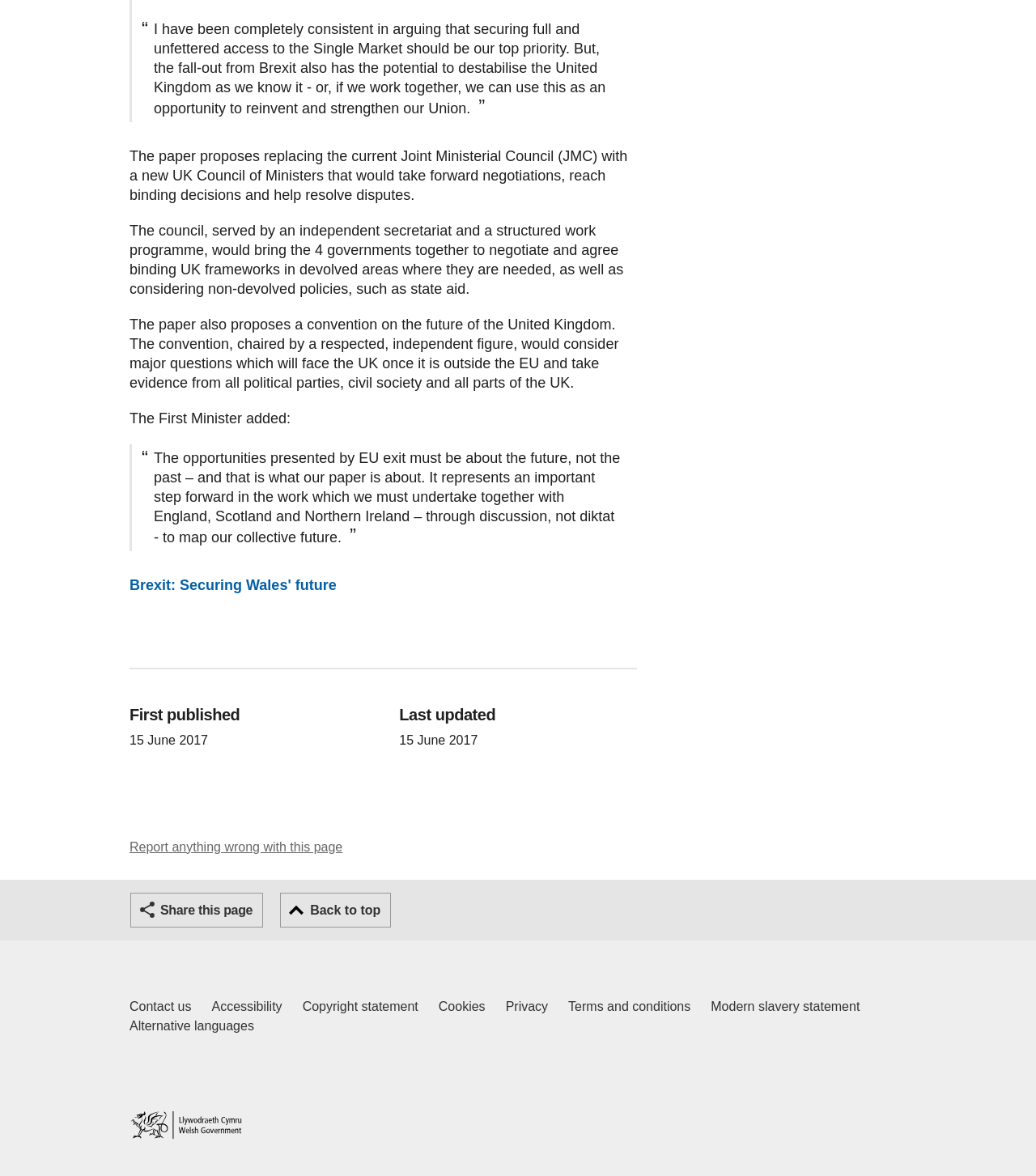Ascertain the bounding box coordinates for the UI element detailed here: "Cookies". The coordinates should be provided as [left, top, right, bottom] with each value being a float between 0 and 1.

[0.423, 0.848, 0.468, 0.865]